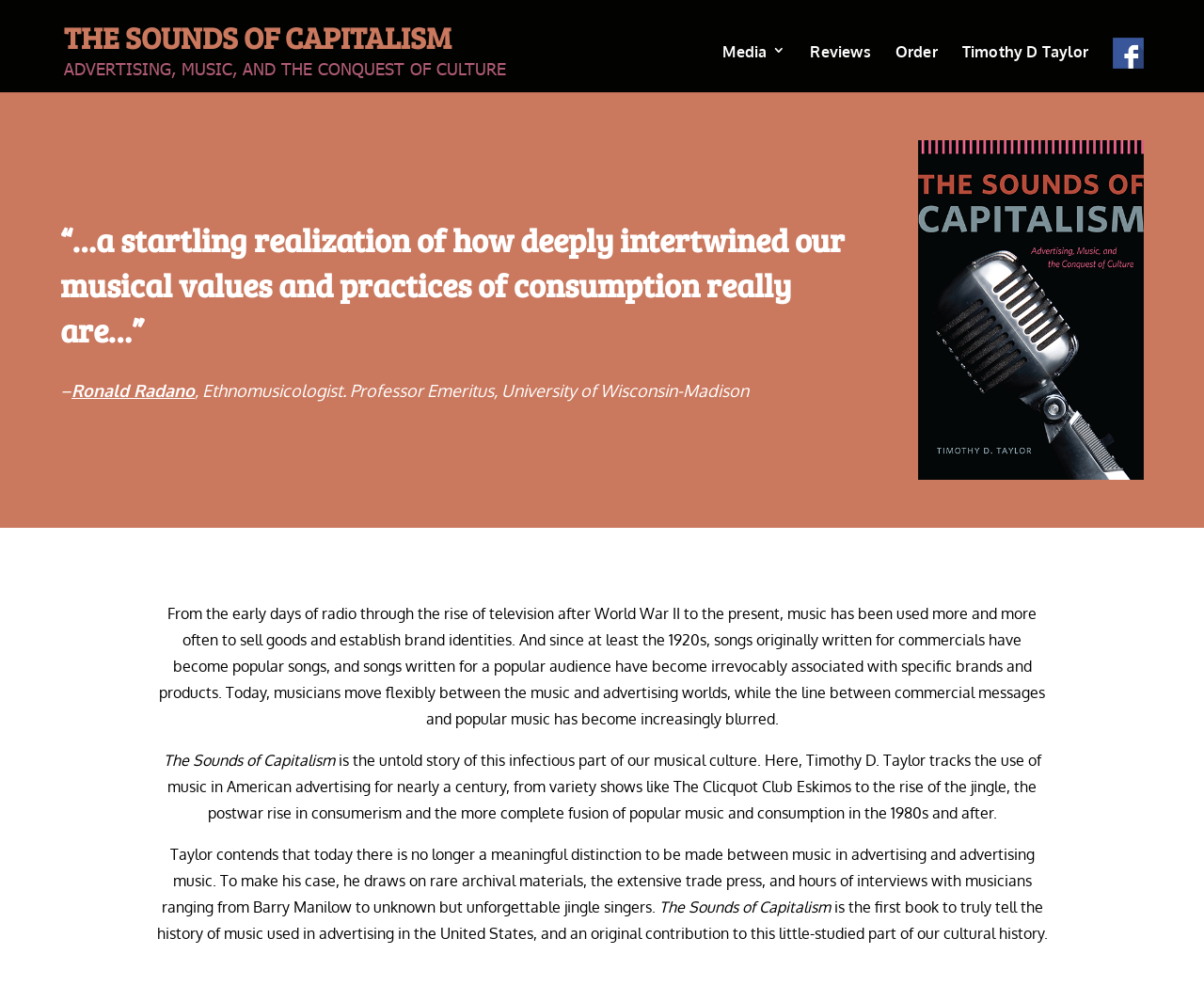Find the bounding box coordinates for the HTML element described as: "Timothy D Taylor". The coordinates should consist of four float values between 0 and 1, i.e., [left, top, right, bottom].

[0.799, 0.043, 0.904, 0.094]